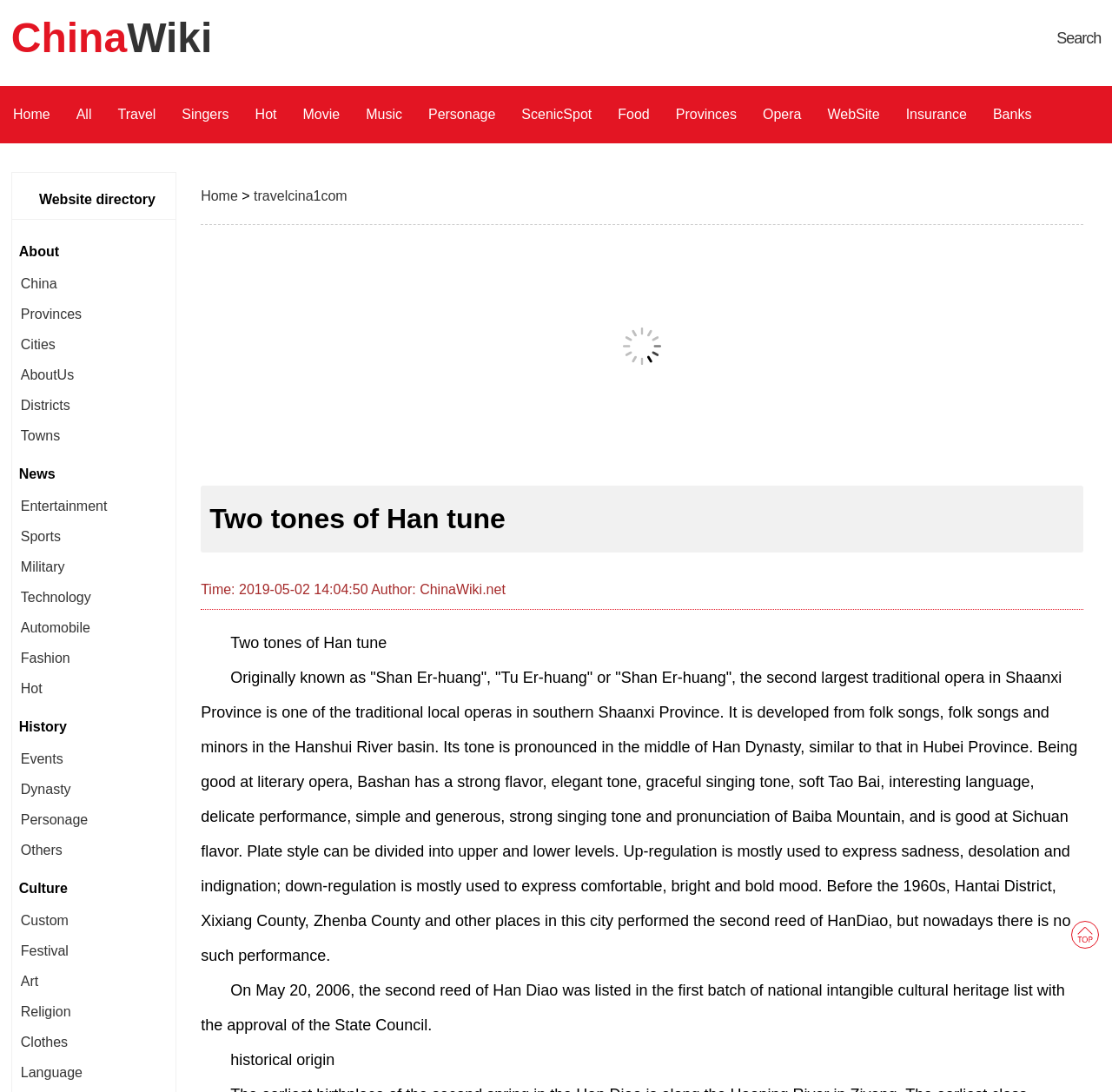Determine the bounding box for the described UI element: "title="china wiki"".

[0.964, 0.844, 0.988, 0.868]